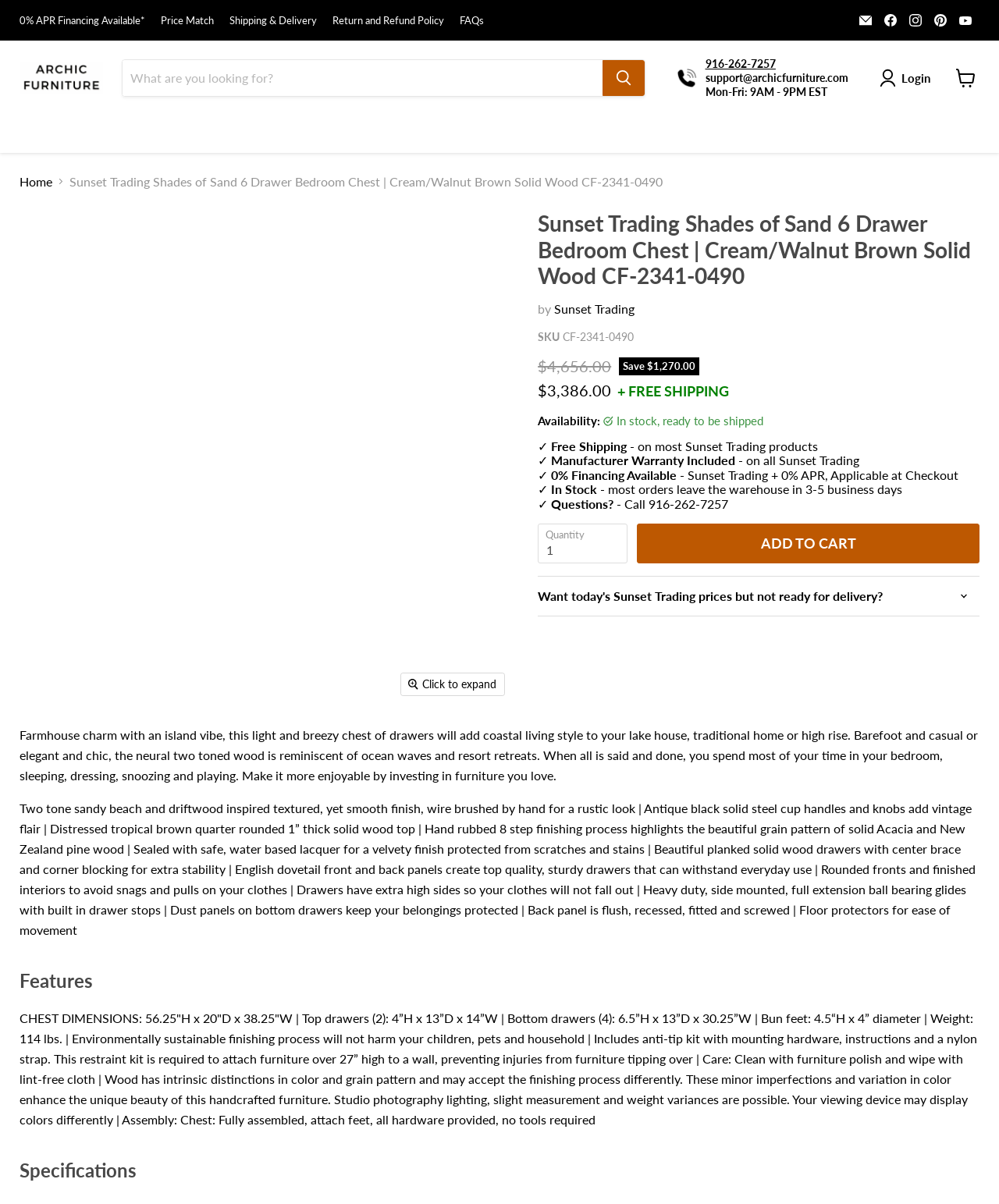What is the availability of the Sunset Trading Shades of Sand 6 Drawer Bedroom Chest?
Can you give a detailed and elaborate answer to the question?

The availability of the product can be found in the product description section, where it is listed as 'Availability: In stock, ready to be shipped'.